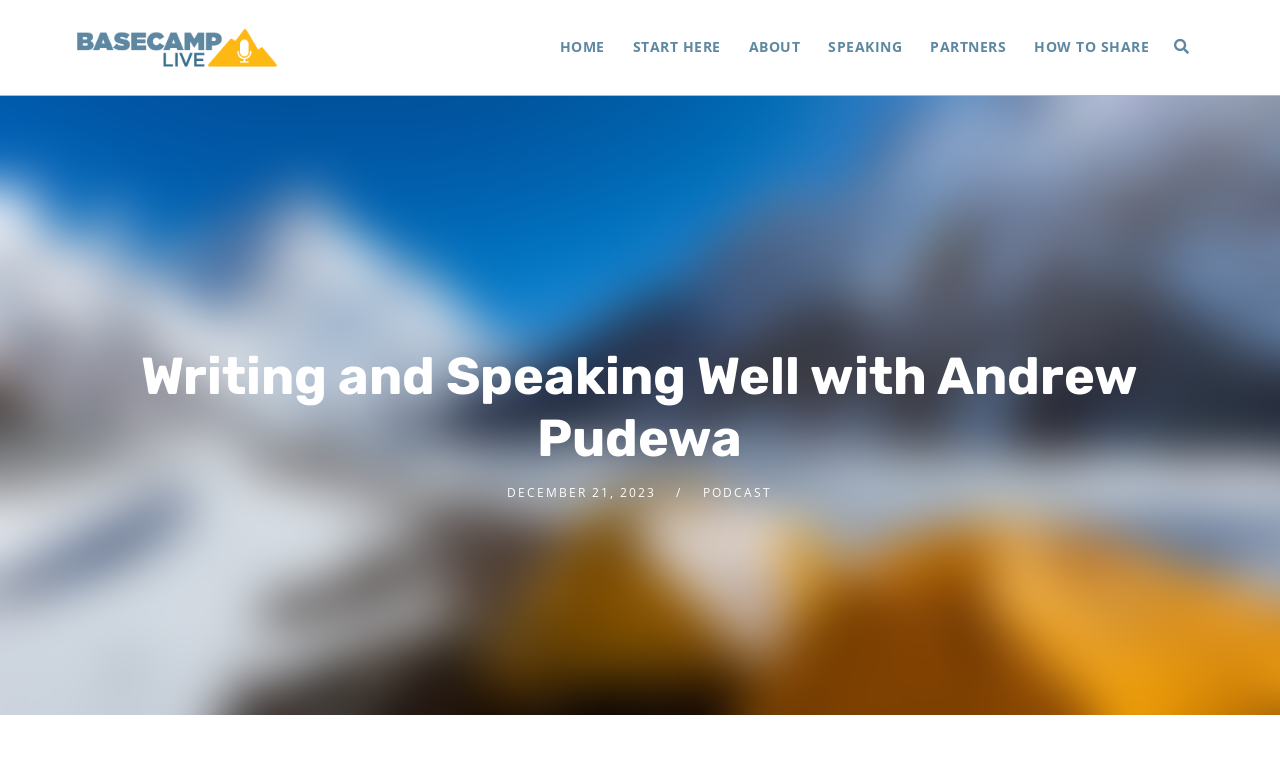Determine the bounding box coordinates for the UI element described. Format the coordinates as (top-left x, top-left y, bottom-right x, bottom-right y) and ensure all values are between 0 and 1. Element description: Home

[0.426, 0.0, 0.483, 0.121]